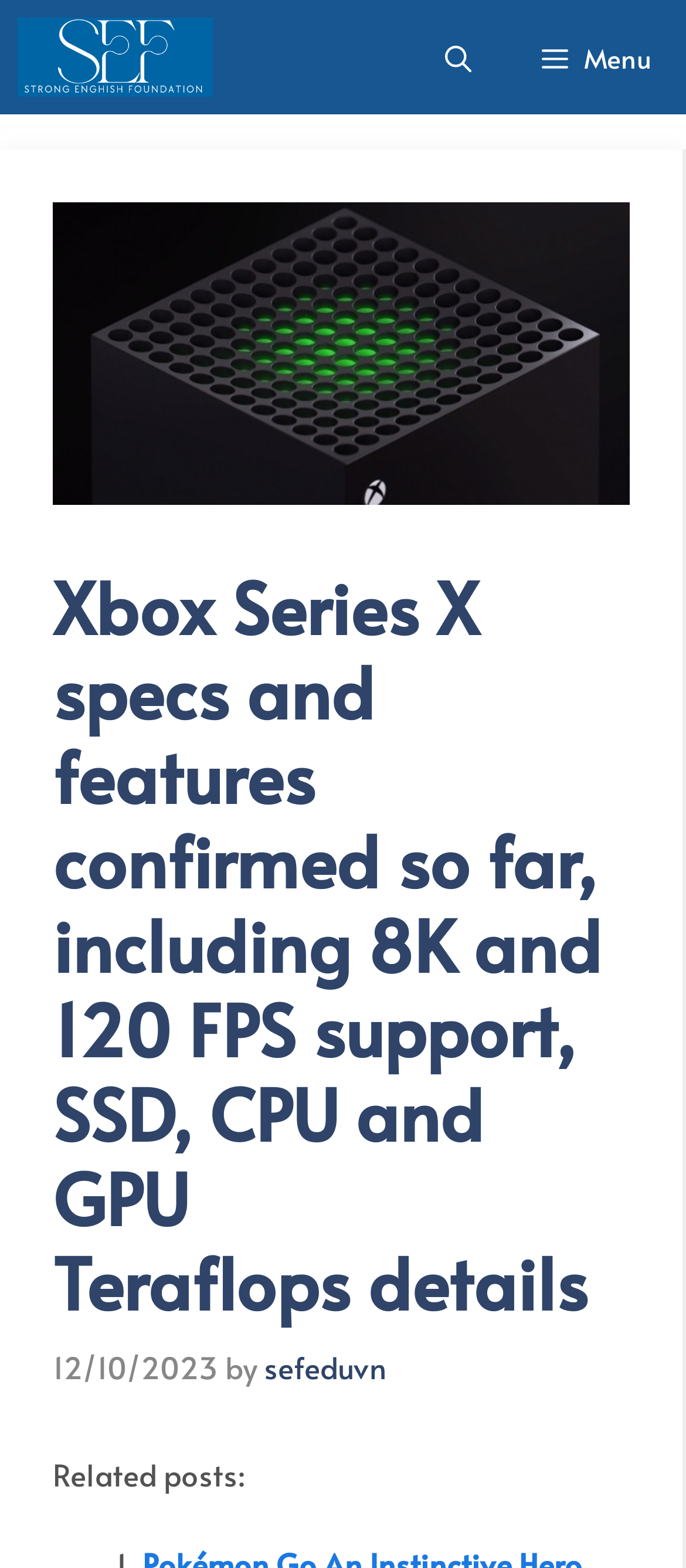What is located below the main content?
Refer to the image and give a detailed answer to the query.

Below the main content, there is a section that says 'Related posts'. This section is likely to contain links to other articles related to the topic of the main content.